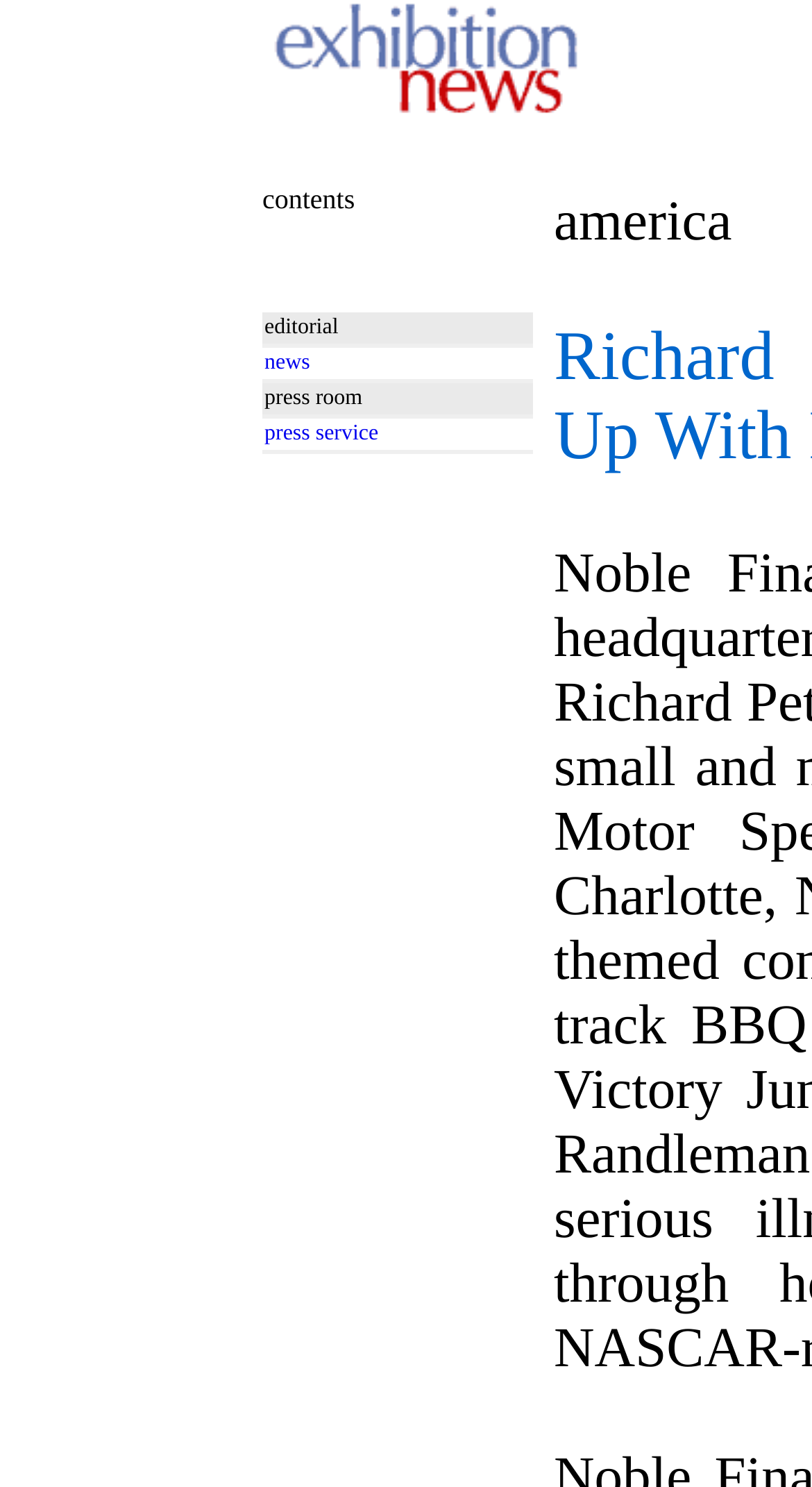Locate the bounding box for the described UI element: "Sign in to register". Ensure the coordinates are four float numbers between 0 and 1, formatted as [left, top, right, bottom].

None